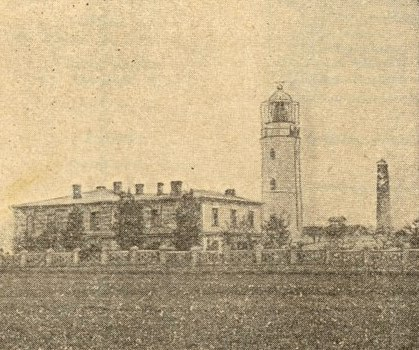Explain what is happening in the image with elaborate details.

This historical image captures a lighthouse and its accompanying structures, presenting a unique glimpse into a bygone era. The lighthouse, characterized by its tall tower and lantern, stands prominently against the backdrop of a modest building, likely used for administrative or living purposes. To the right of the lighthouse, a chimney rises, hinting at the lifestyle and activities of the inhabitants during that time. The overall scene is framed by a simple fence, emphasizing the architecture's integration with the natural landscape. The sepia-toned color and grainy texture of the photo evoke a sense of nostalgia, reminding viewers of the enduring presence of such coastal landmarks in the face of change. The context provided suggests a mystery surrounding the lighthouse, as it was believed to have been destroyed, leading to an upcoming expedition to uncover the truth.